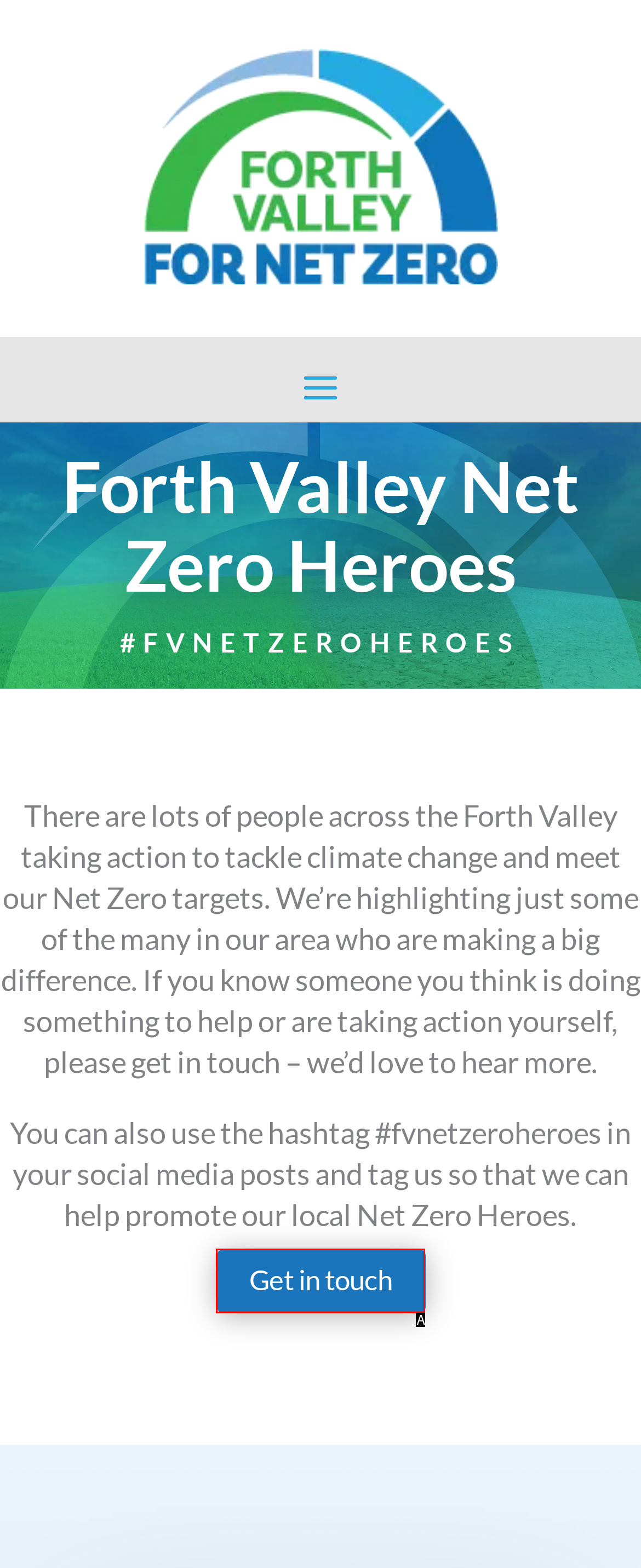Refer to the description: Get in touch and choose the option that best fits. Provide the letter of that option directly from the options.

A